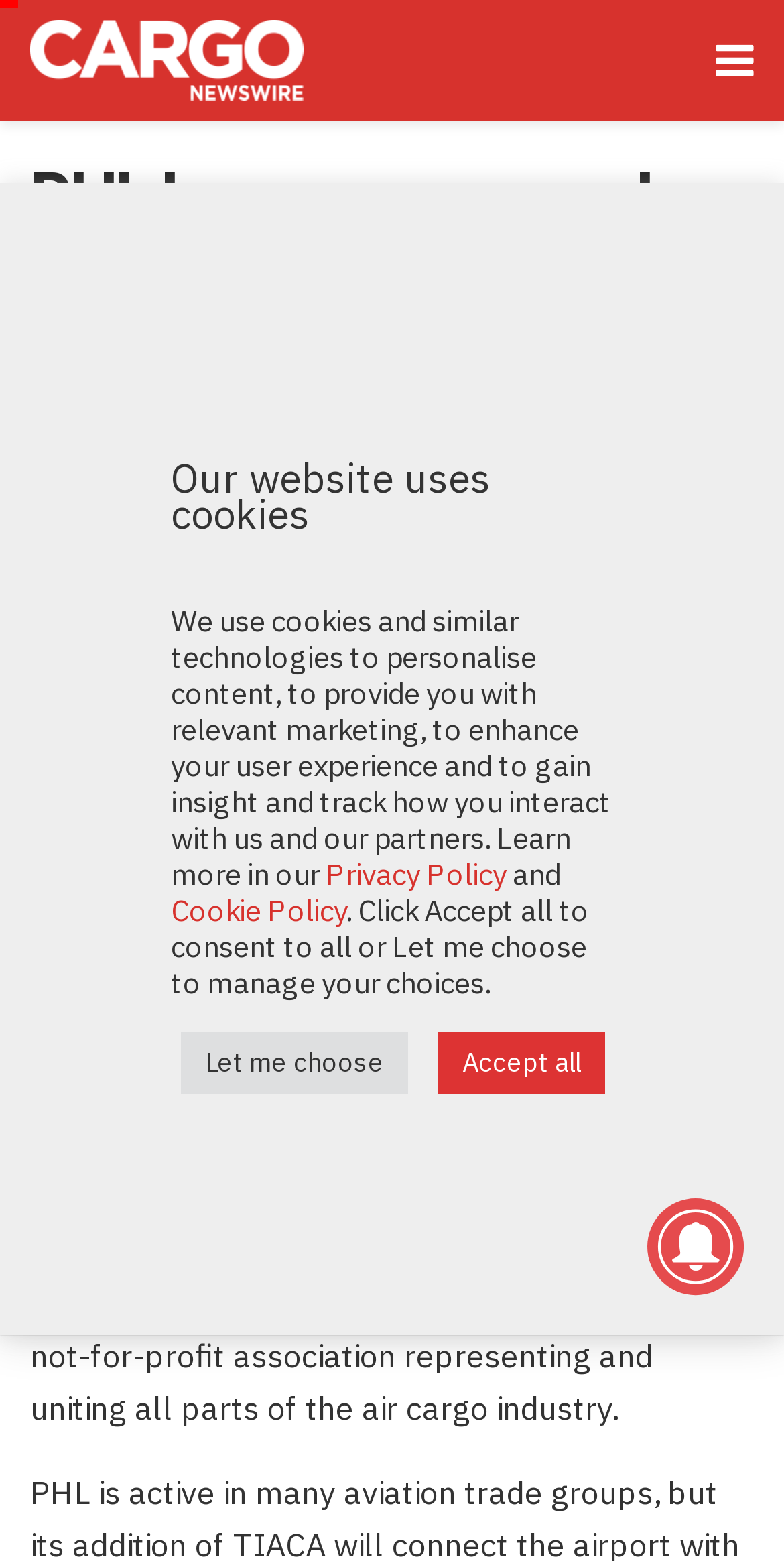Please identify the bounding box coordinates of where to click in order to follow the instruction: "Click the link to the Privacy Policy".

[0.415, 0.548, 0.646, 0.572]